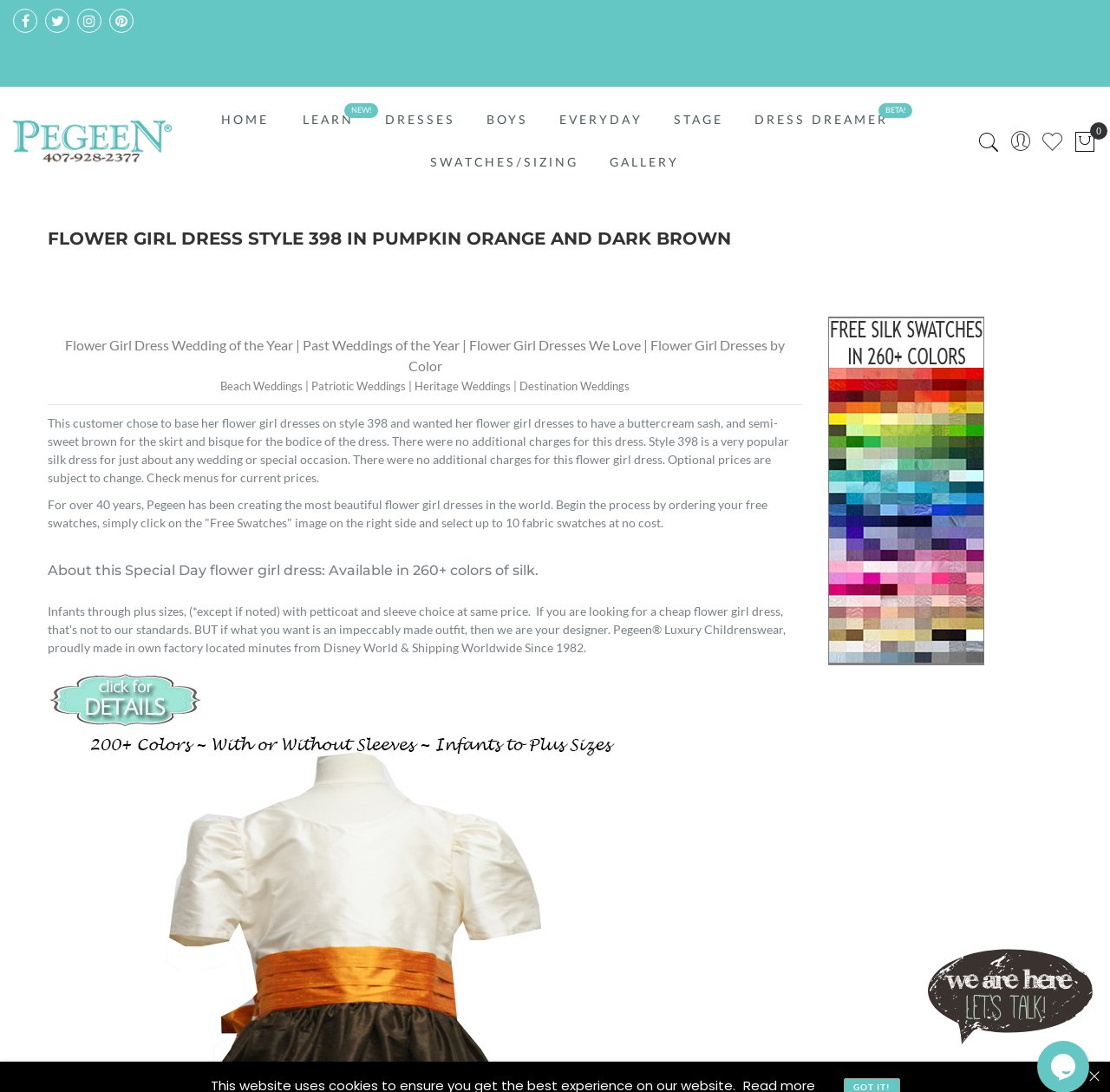How many colors of silk are available for the flower girl dress?
Give a detailed explanation using the information visible in the image.

The question asks about the number of colors of silk available for the flower girl dress. From the webpage, we can see that the text 'About this Special Day flower girl dress: Available in 260+ colors of silk.' indicates that there are more than 260 colors of silk available for the flower girl dress.